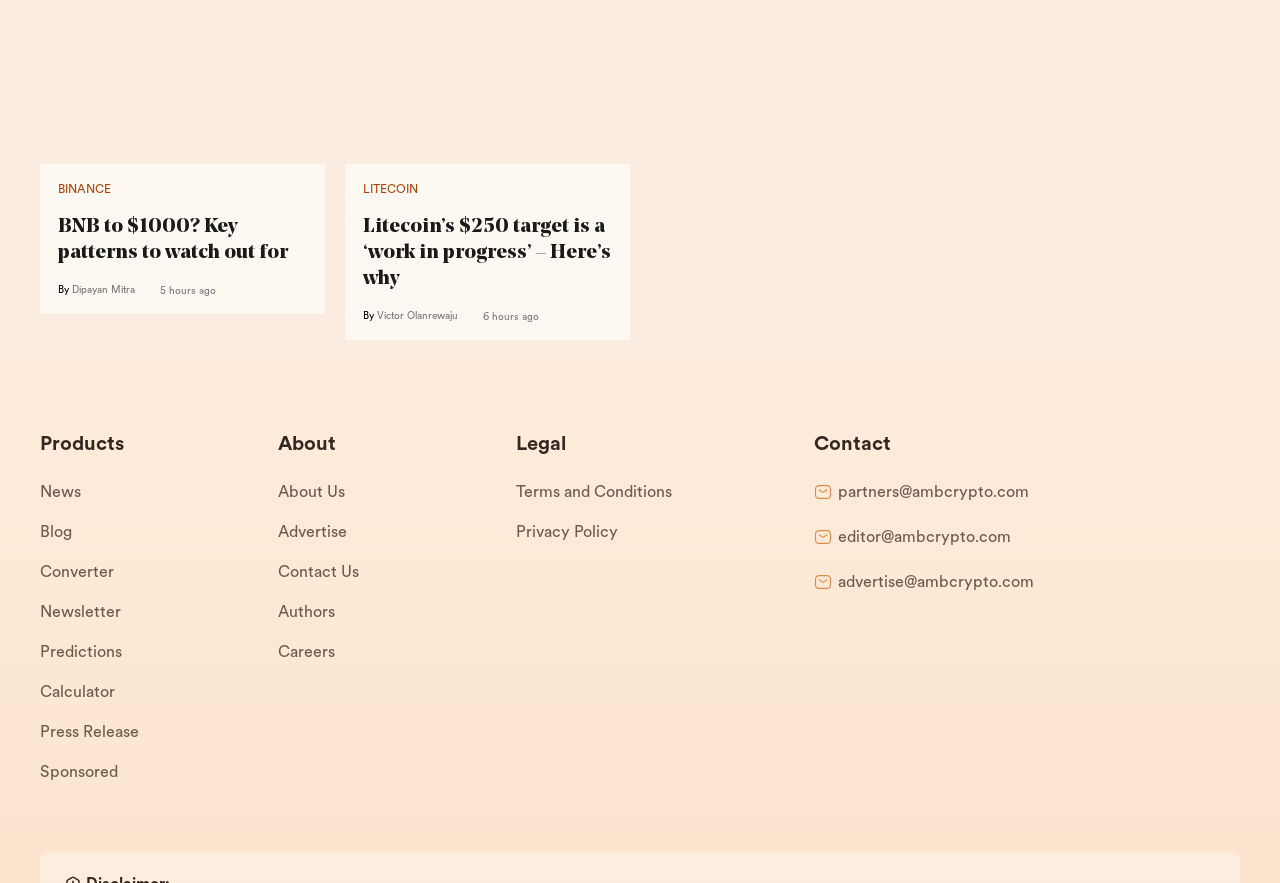Identify the bounding box of the UI component described as: "Trees And Other Plants".

None